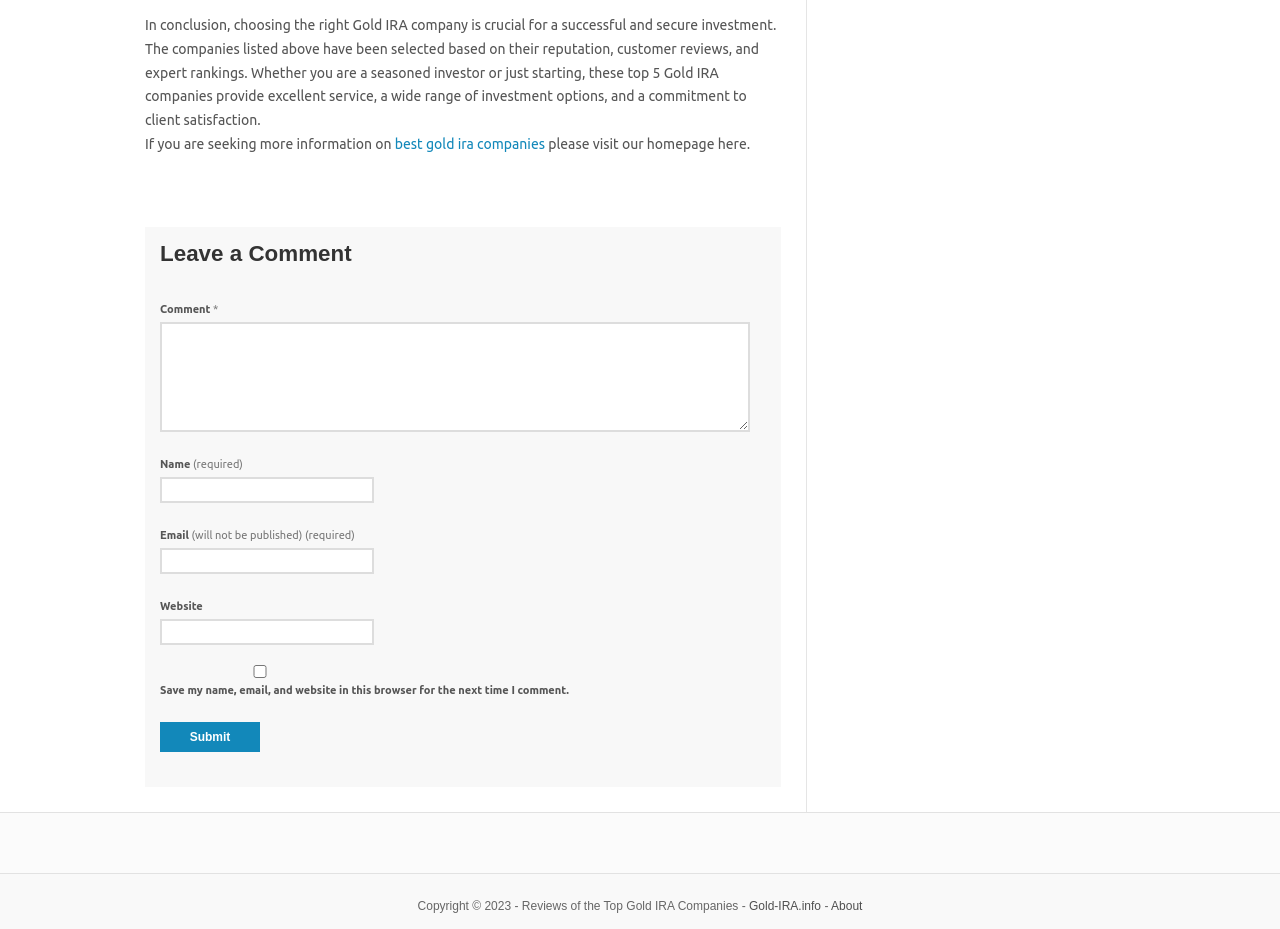What is the purpose of the top 5 Gold IRA companies?
Provide a detailed answer to the question using information from the image.

The purpose of the top 5 Gold IRA companies is to provide excellent service and client satisfaction, as mentioned in the static text at the top of the webpage. This implies that these companies are reliable and trustworthy for investors.